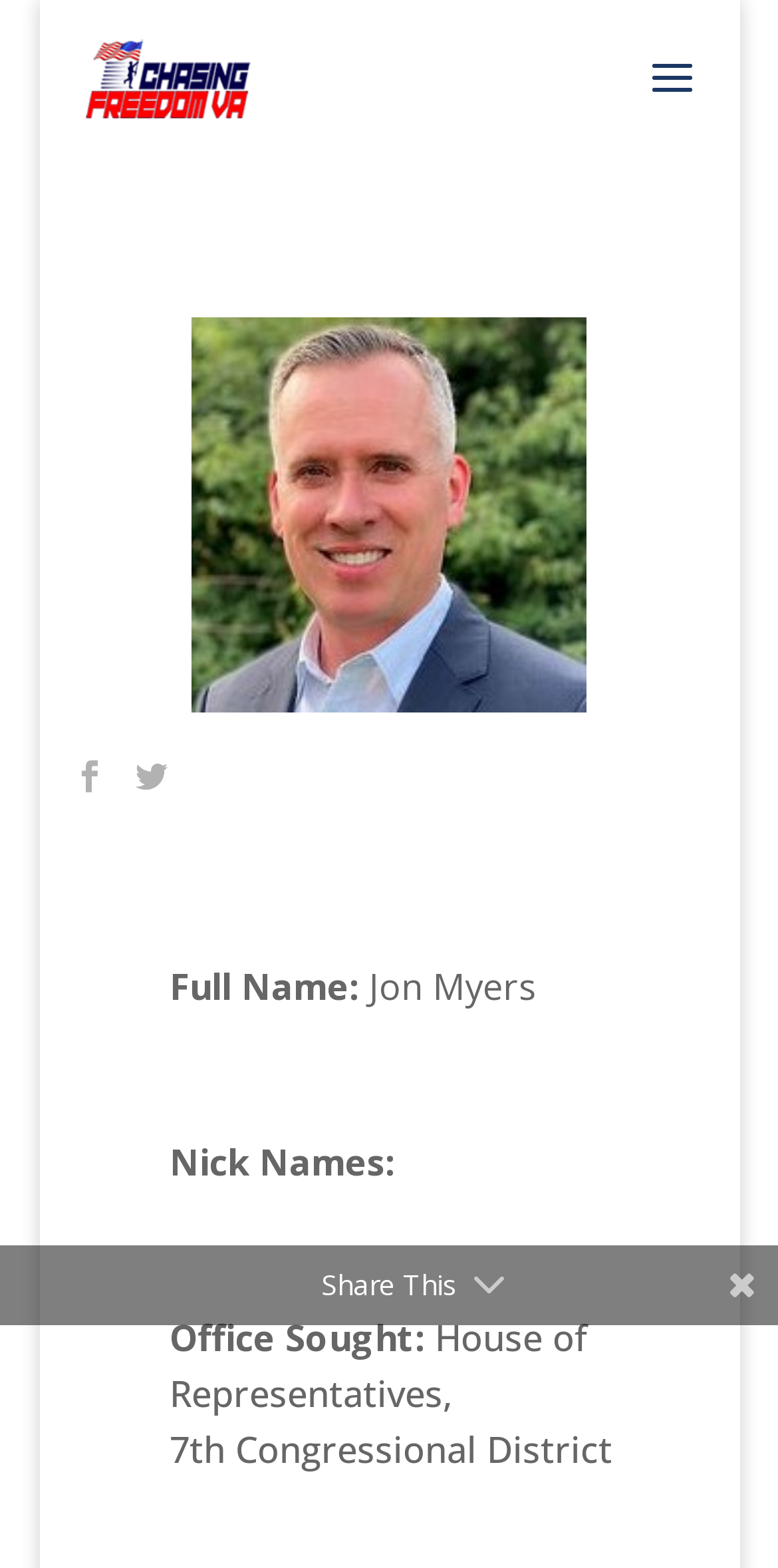What is the option to share the content?
Using the information from the image, give a concise answer in one word or a short phrase.

Share This